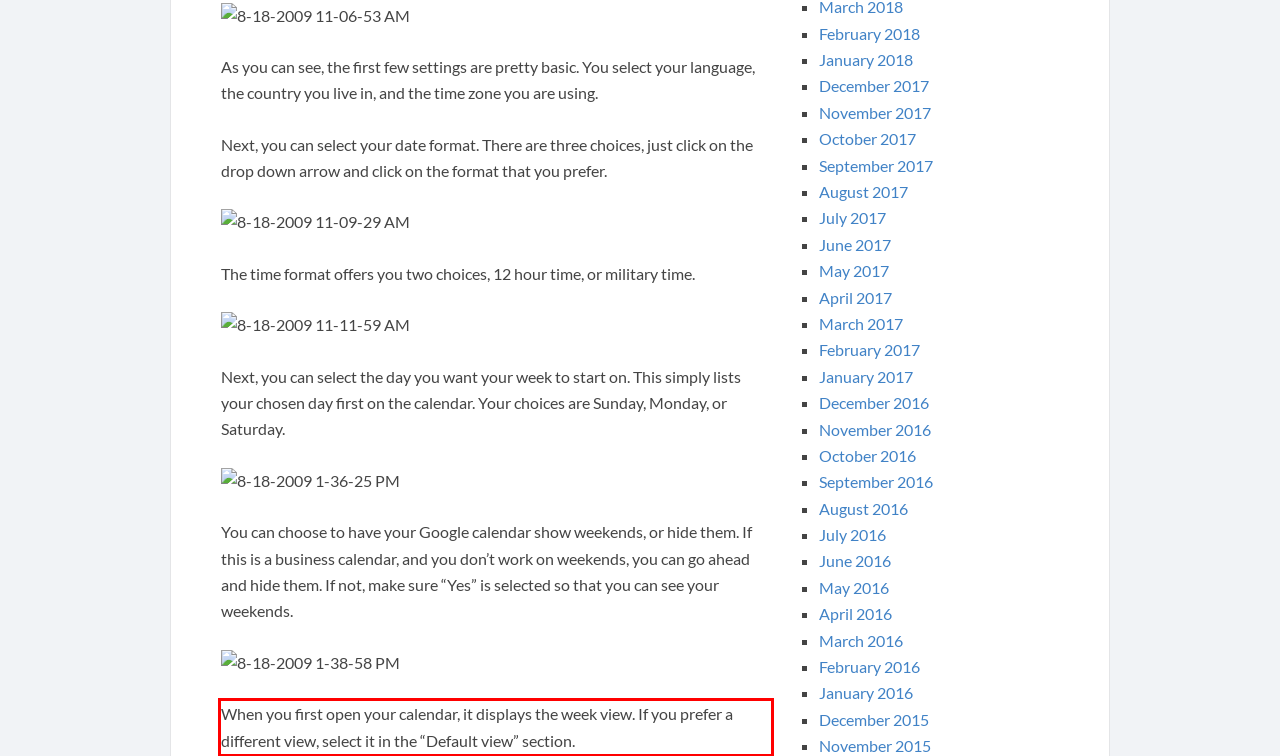Given a webpage screenshot, identify the text inside the red bounding box using OCR and extract it.

When you first open your calendar, it displays the week view. If you prefer a different view, select it in the “Default view” section.